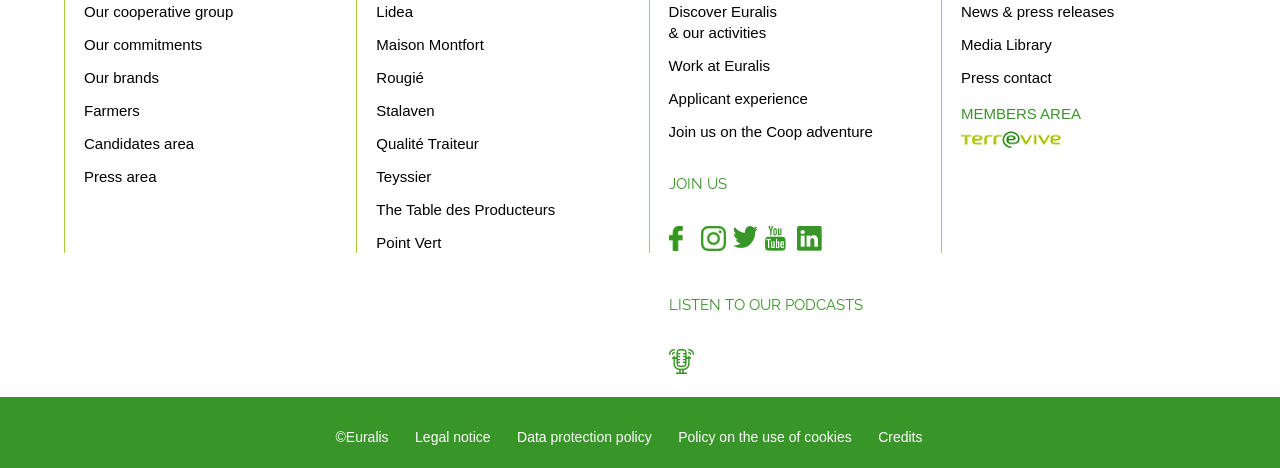Locate the bounding box coordinates of the region to be clicked to comply with the following instruction: "Visit Our cooperative group". The coordinates must be four float numbers between 0 and 1, in the form [left, top, right, bottom].

[0.066, 0.007, 0.182, 0.043]